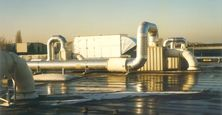What is the color of the sky in the image?
Please give a detailed and elaborate answer to the question.

The caption describes the scene as featuring a complex arrangement of large metallic pipes and structures, gleaming in the sunlight against a clear sky, which indicates that the color of the sky in the image is clear.